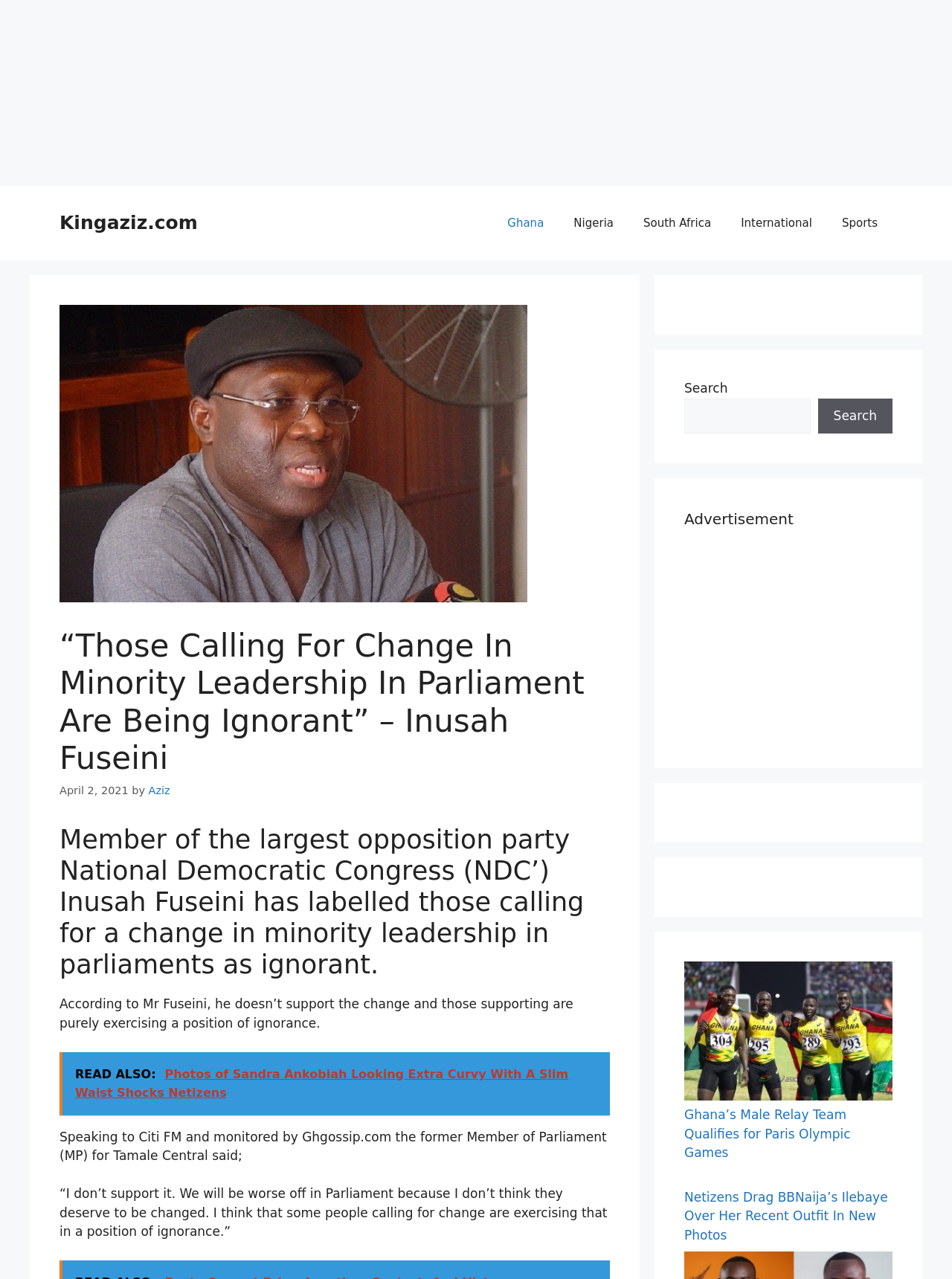Please identify the bounding box coordinates of the area I need to click to accomplish the following instruction: "Go to the Ghana page".

[0.517, 0.157, 0.587, 0.192]